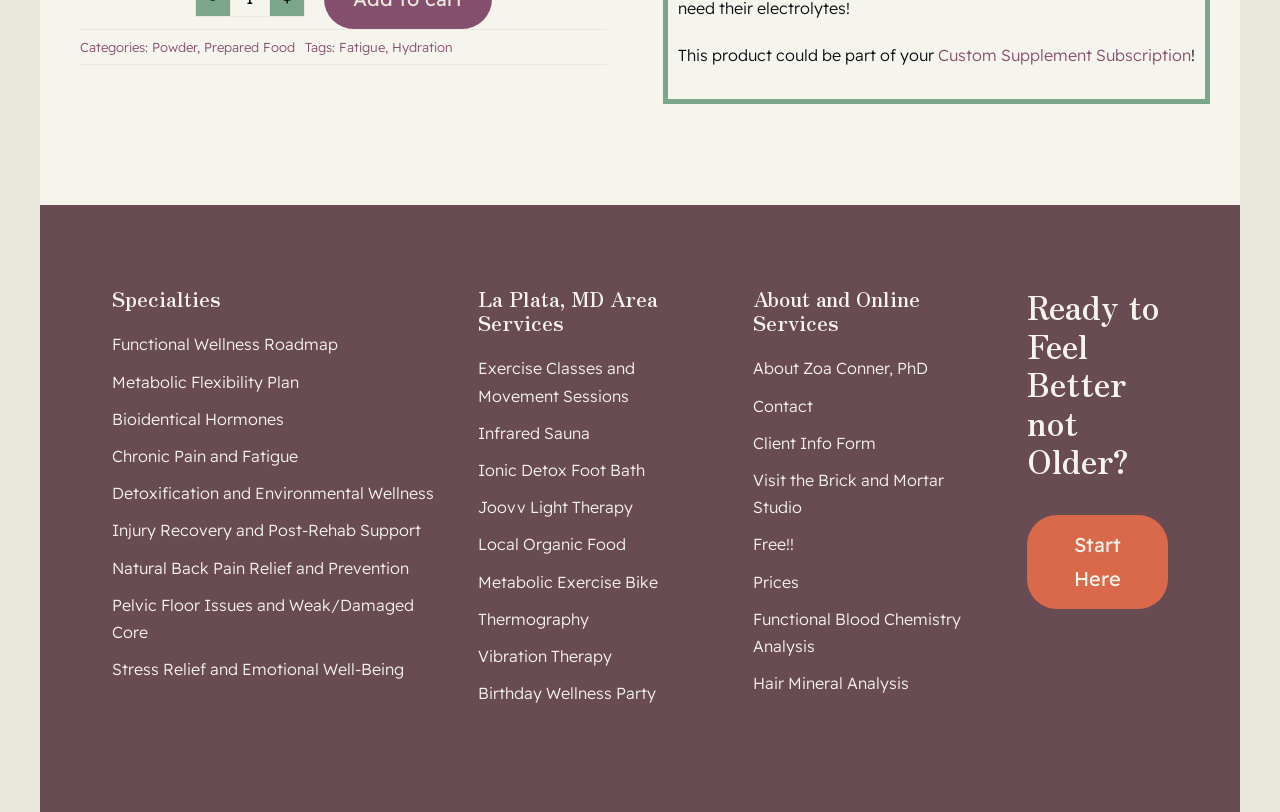Respond to the question below with a concise word or phrase:
What is the call-to-action mentioned on the page?

Start Here